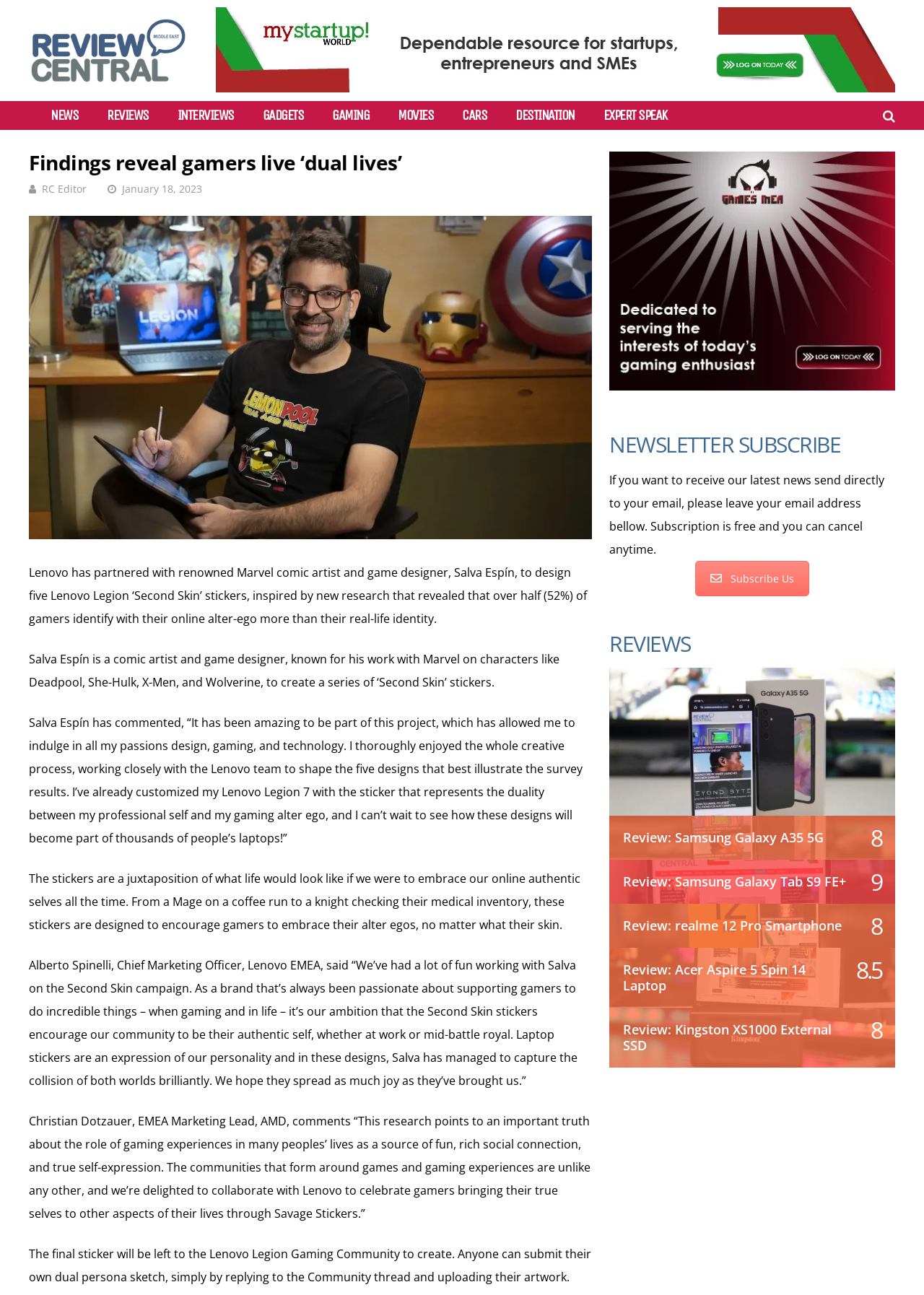Locate the bounding box coordinates of the area to click to fulfill this instruction: "Go to HOME page". The bounding box should be presented as four float numbers between 0 and 1, in the order [left, top, right, bottom].

None